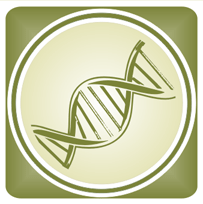Explain in detail what you see in the image.

The image features a stylized representation of a DNA double helix, prominently centered within a circular design. The DNA structure is depicted in shades of green, reflecting themes of biology and genetics, while the circular background has a softer, light green gradient that enhances its visual appeal. This iconography is commonly associated with scientific research, genetic studies, and the exploration of cellular biology, emphasizing the importance of DNA as the fundamental building block of life. Such imagery is often utilized in publications and articles related to the fields of genetics, ecology, or molecular biology.